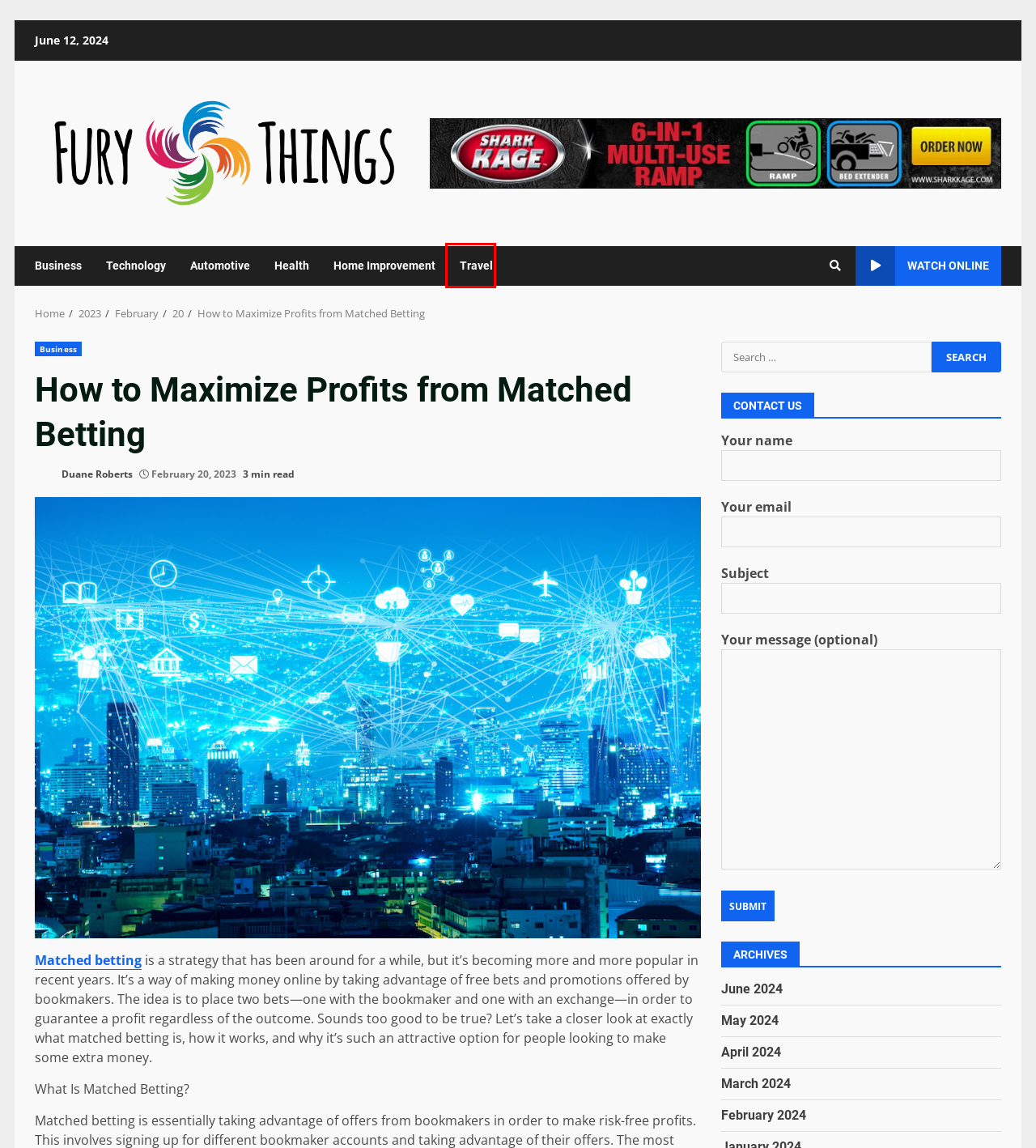A screenshot of a webpage is given, marked with a red bounding box around a UI element. Please select the most appropriate webpage description that fits the new page after clicking the highlighted element. Here are the candidates:
A. Technology Archives - Fury Things
B. Business Archives - Fury Things
C. Travel Archives - Fury Things
D. April 2024 - Fury Things
E. March 2024 - Fury Things
F. 2023 - Fury Things
G. Fury Things | News and Content That Ignite Passion
H. Matched Betting - ProfitHawk

C